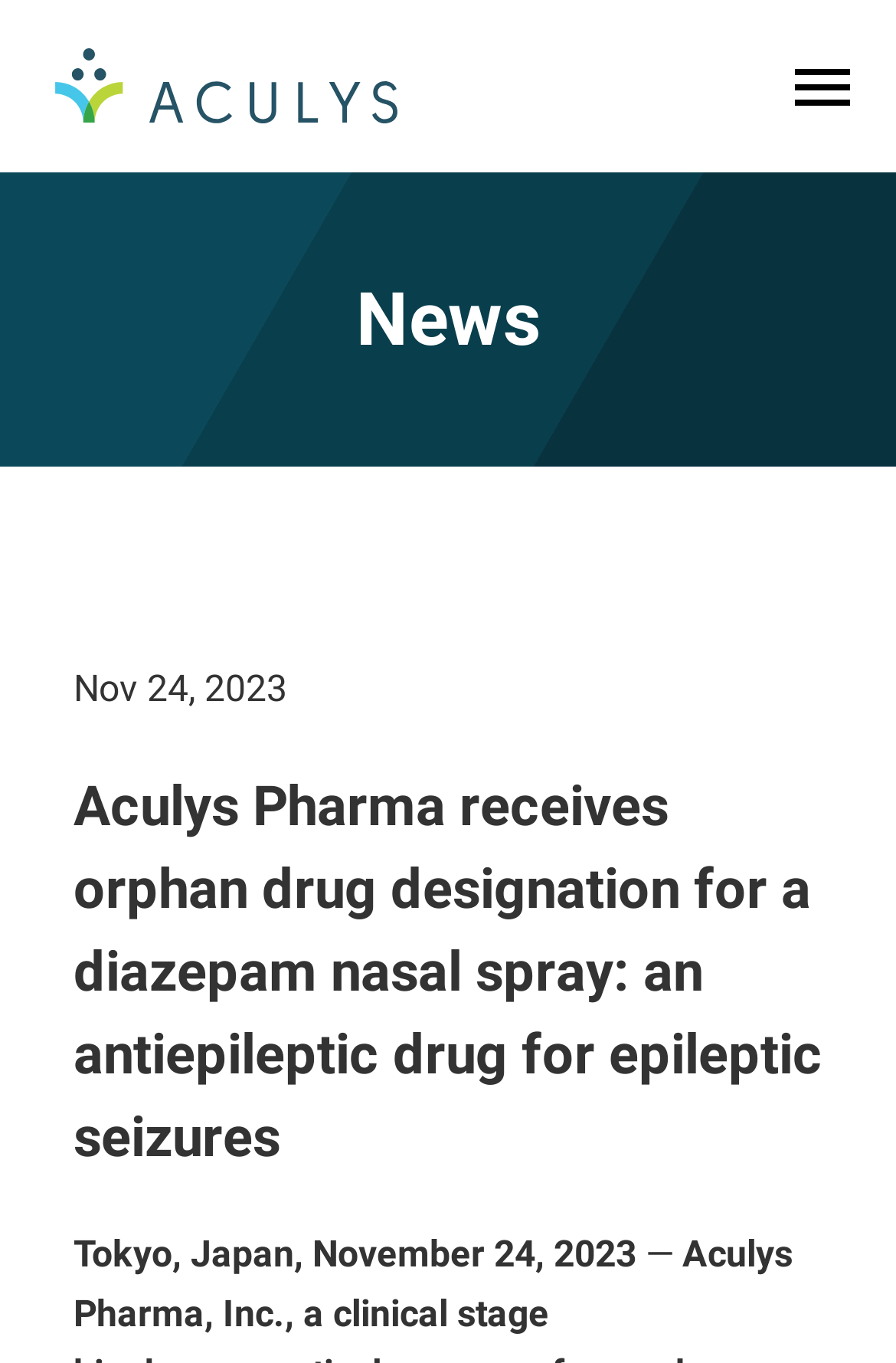What is the purpose of the button on the top-right corner?
Based on the screenshot, respond with a single word or phrase.

Main Menu